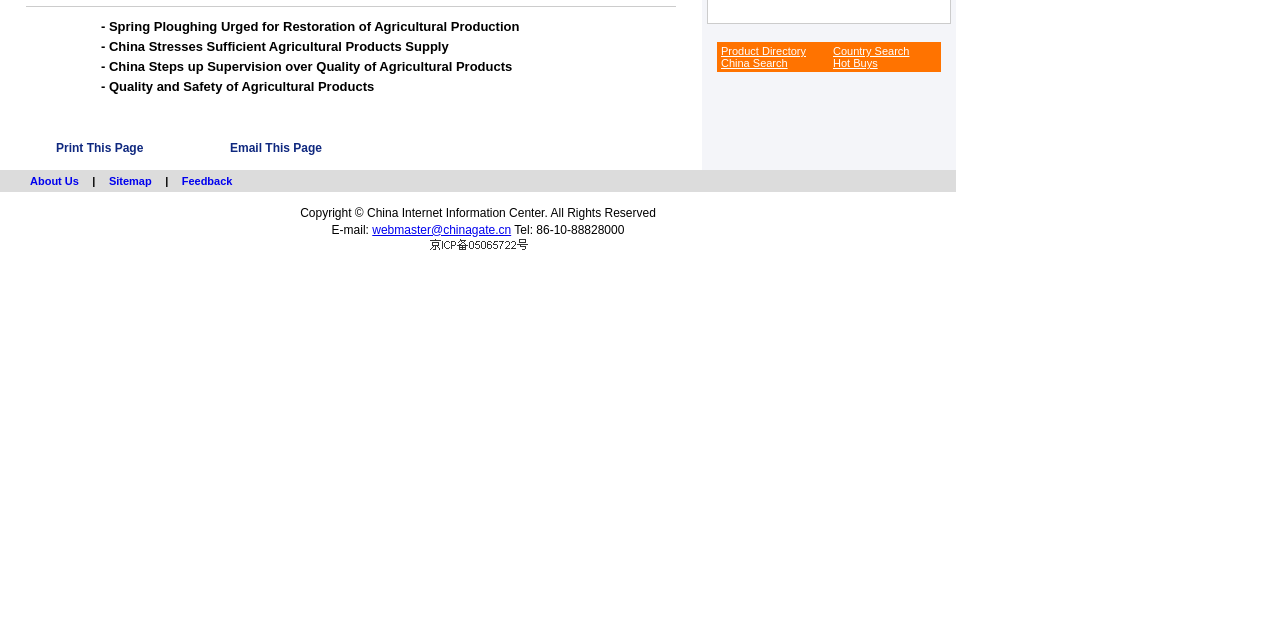Determine the bounding box for the HTML element described here: "Country Search". The coordinates should be given as [left, top, right, bottom] with each number being a float between 0 and 1.

[0.651, 0.07, 0.71, 0.089]